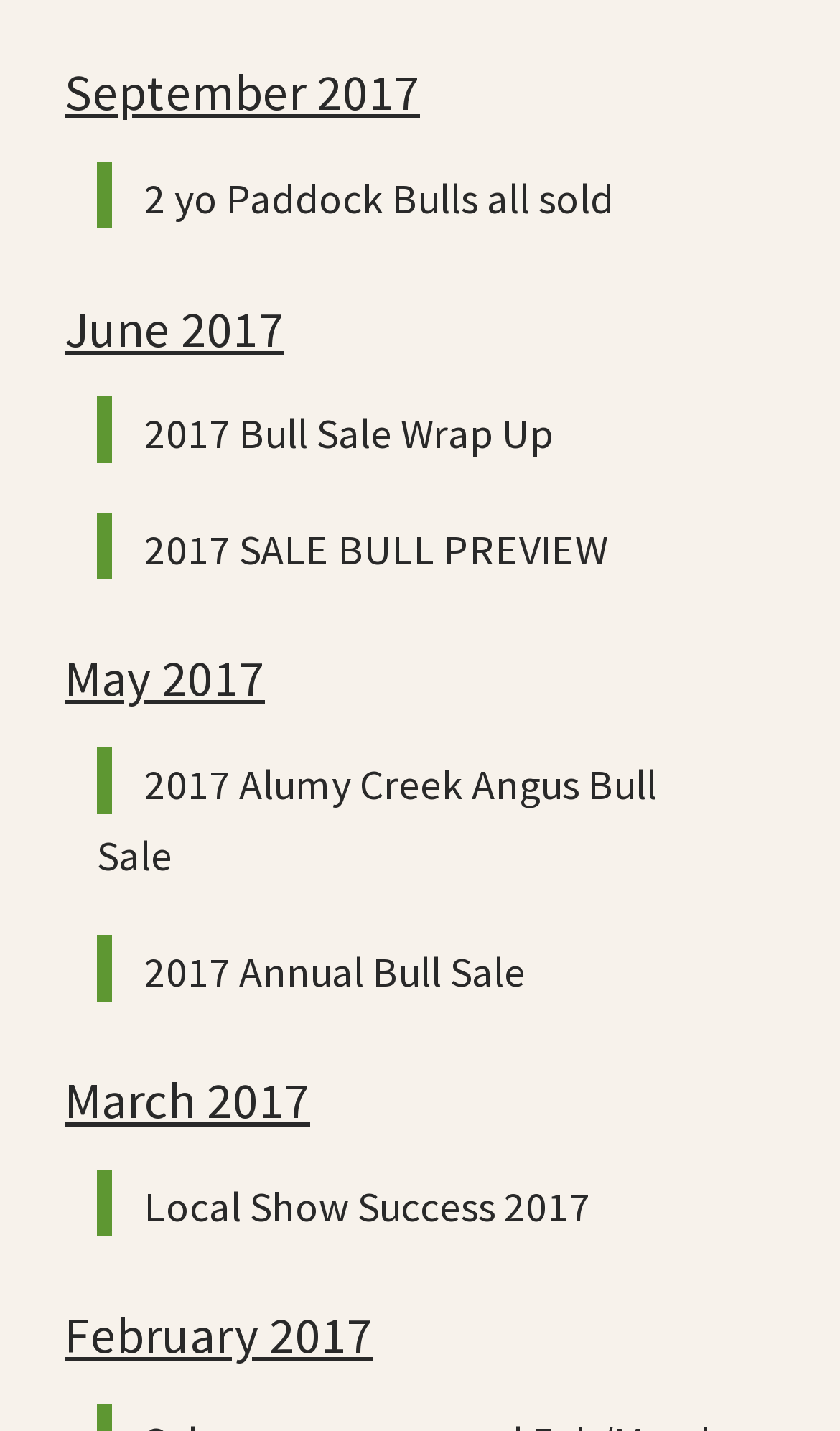Utilize the details in the image to thoroughly answer the following question: How many headings are on the webpage?

There are five heading elements on the webpage, which are 'September 2017', 'June 2017', 'May 2017', 'March 2017', and 'February 2017'. These headings are located at different positions on the webpage, and each has a corresponding link element.